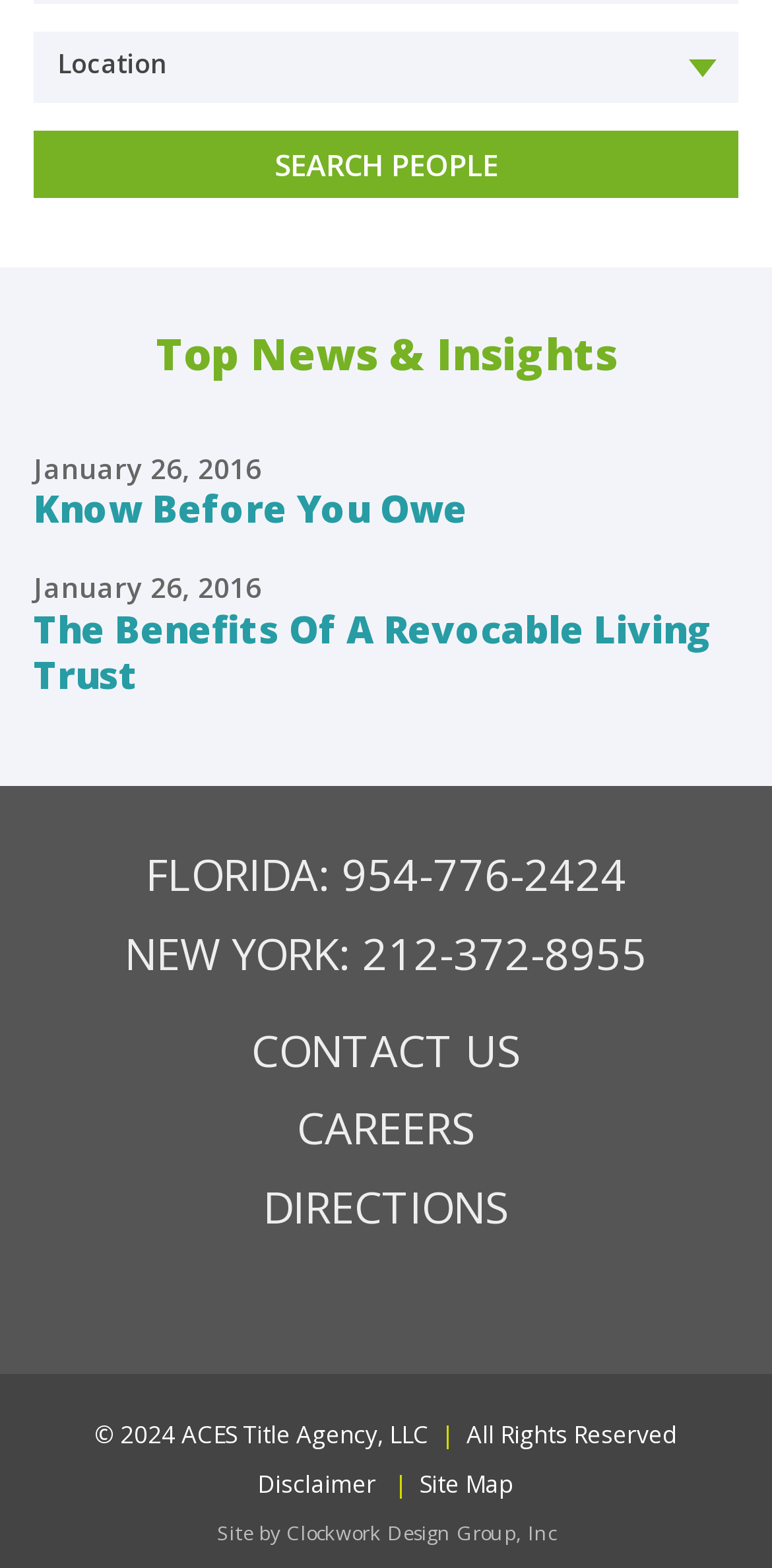Provide a brief response using a word or short phrase to this question:
What is the copyright year of the website?

2024